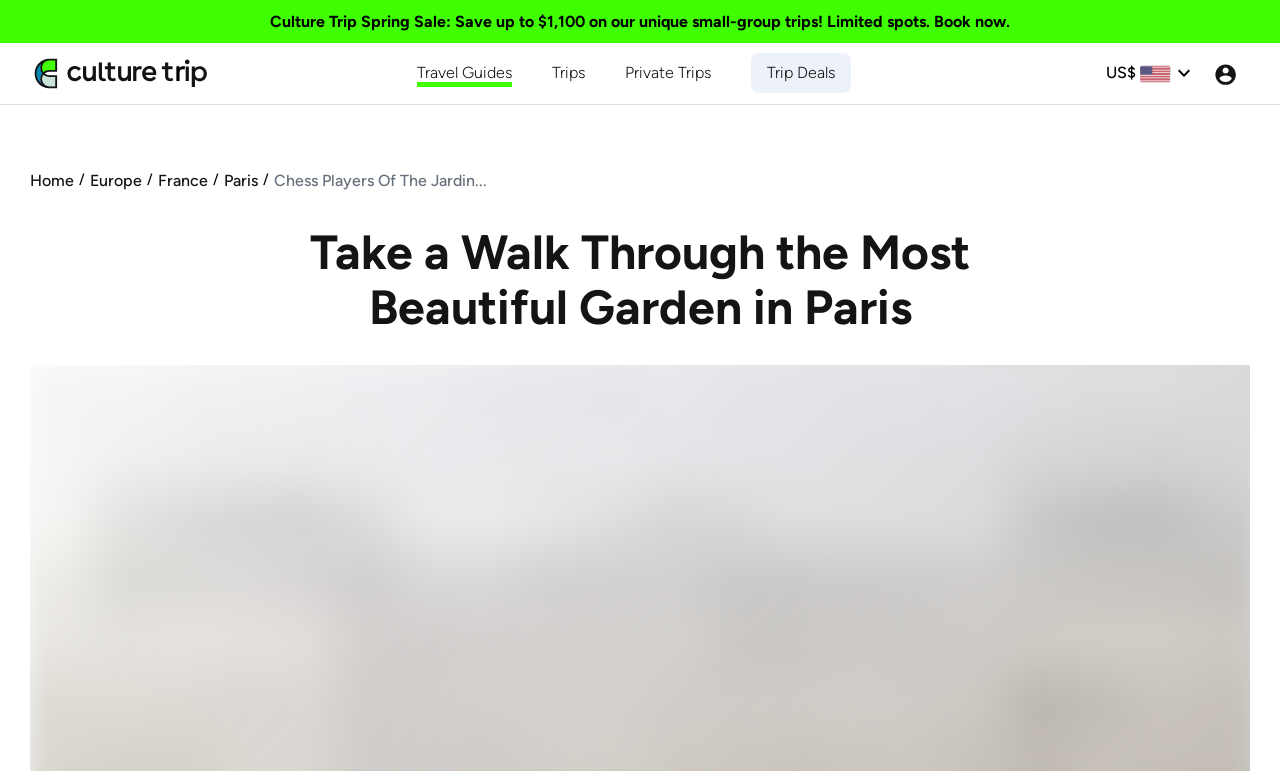Highlight the bounding box coordinates of the region I should click on to meet the following instruction: "Read about Chess Players Of The Jardin...".

[0.214, 0.219, 0.38, 0.25]